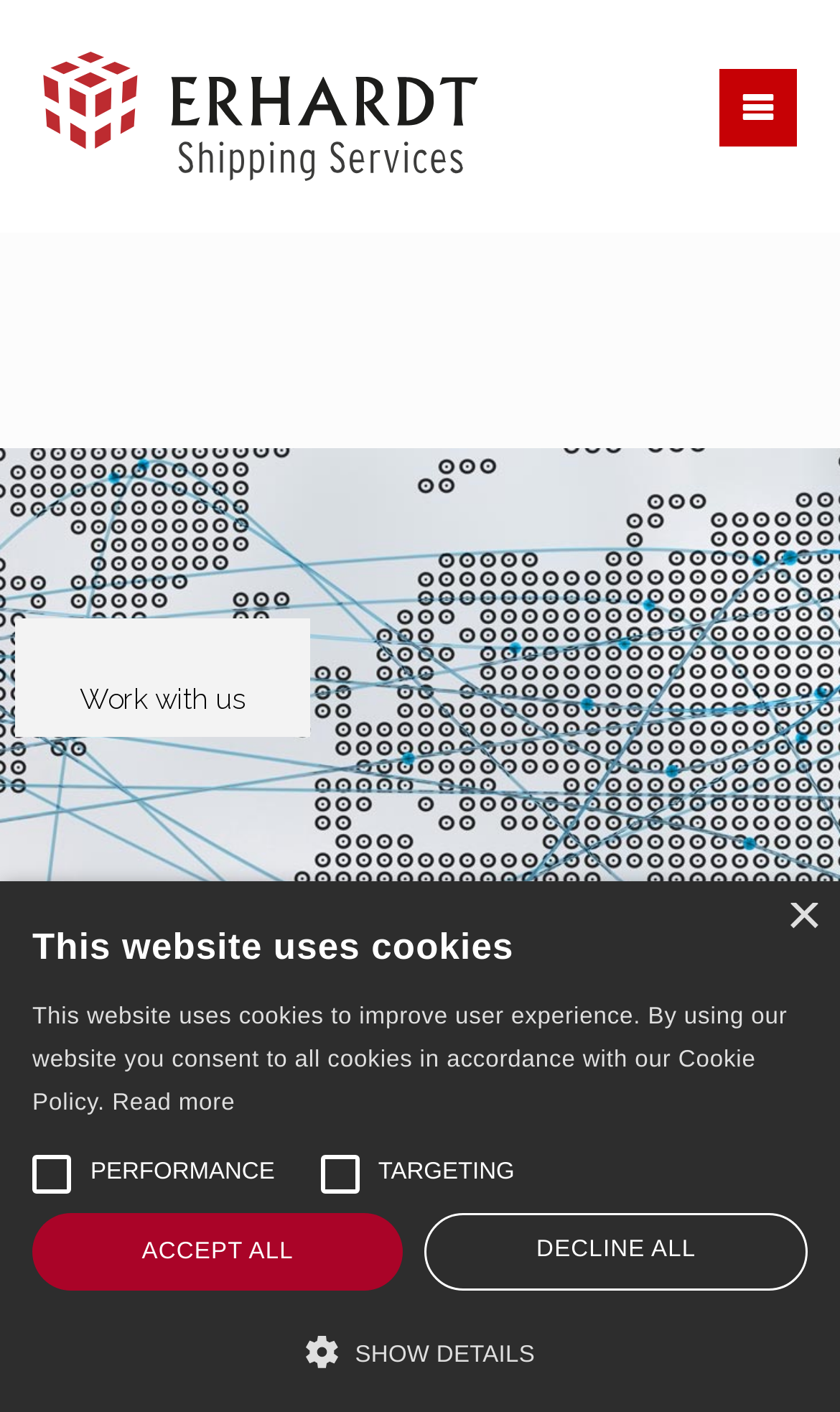Find the bounding box coordinates for the area that must be clicked to perform this action: "Read Privacy Policy".

None